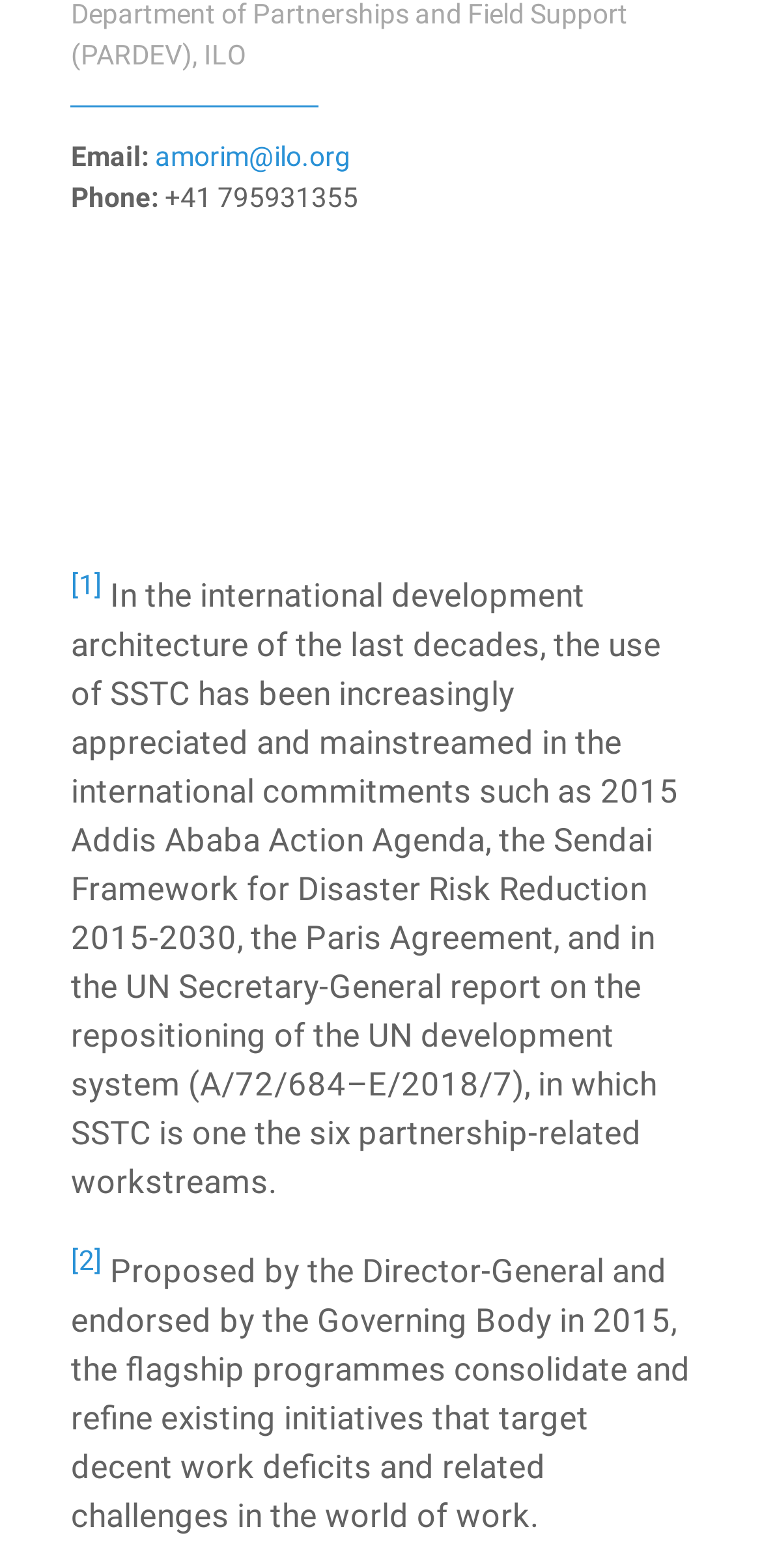Please give a short response to the question using one word or a phrase:
What is the email address provided?

amorim@ilo.org